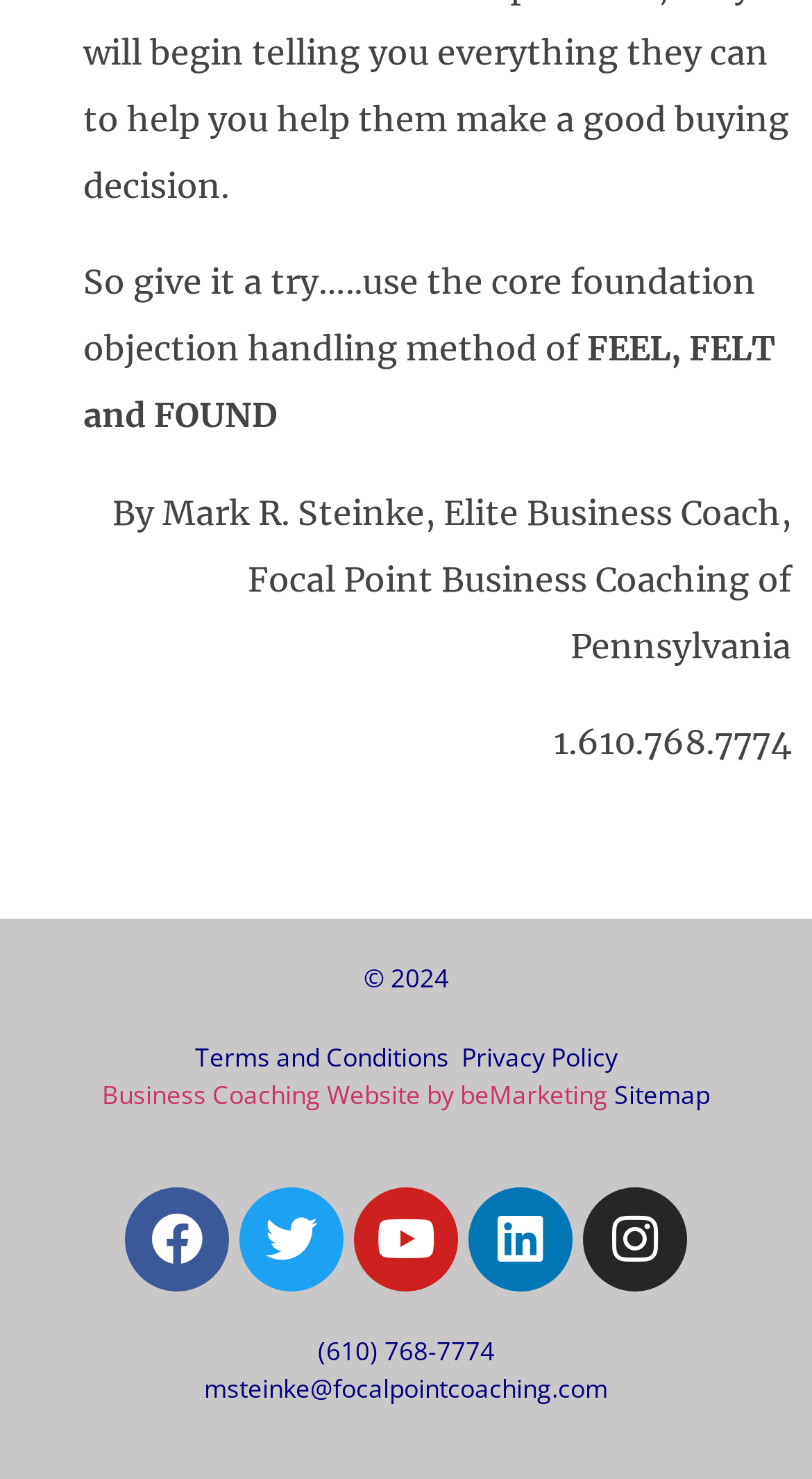What social media platforms are linked on the webpage?
Based on the screenshot, answer the question with a single word or phrase.

Facebook, Twitter, Youtube, Linkedin, Instagram